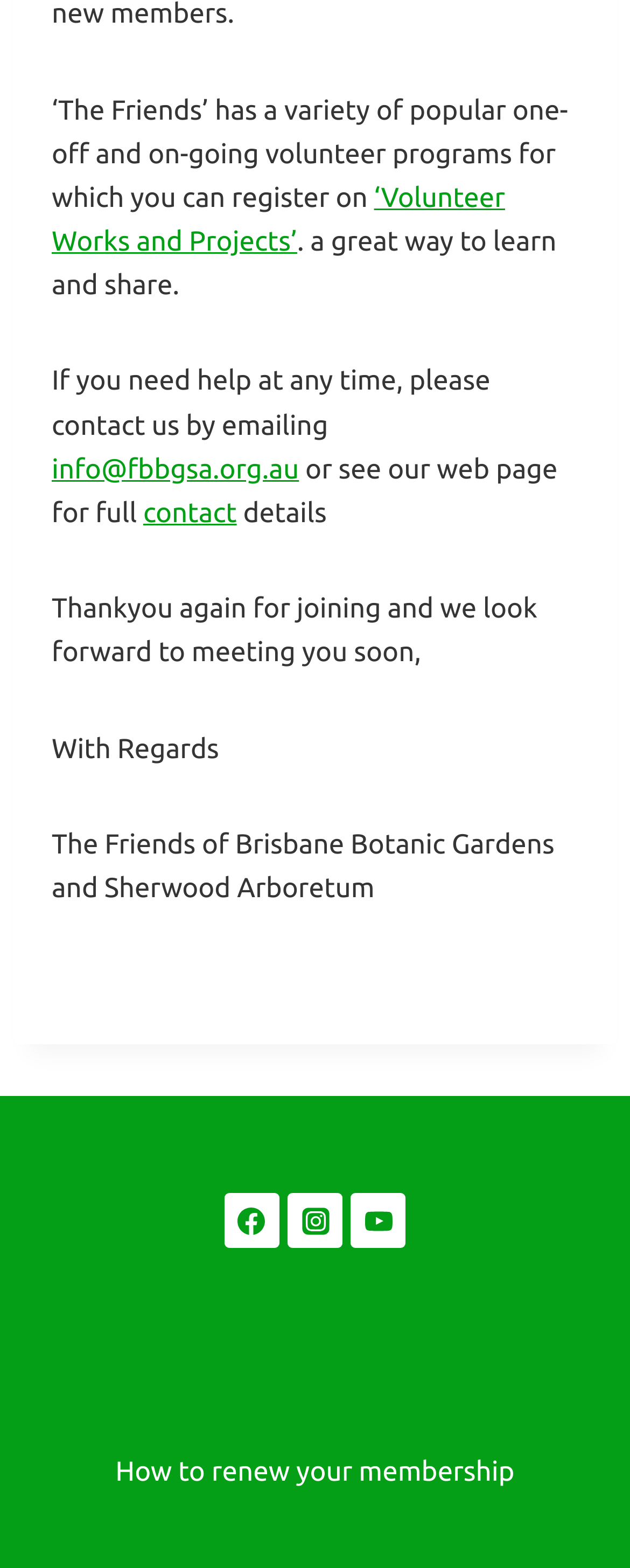Please find the bounding box for the following UI element description. Provide the coordinates in (top-left x, top-left y, bottom-right x, bottom-right y) format, with values between 0 and 1: ‘Volunteer Works and Projects’

[0.082, 0.116, 0.802, 0.164]